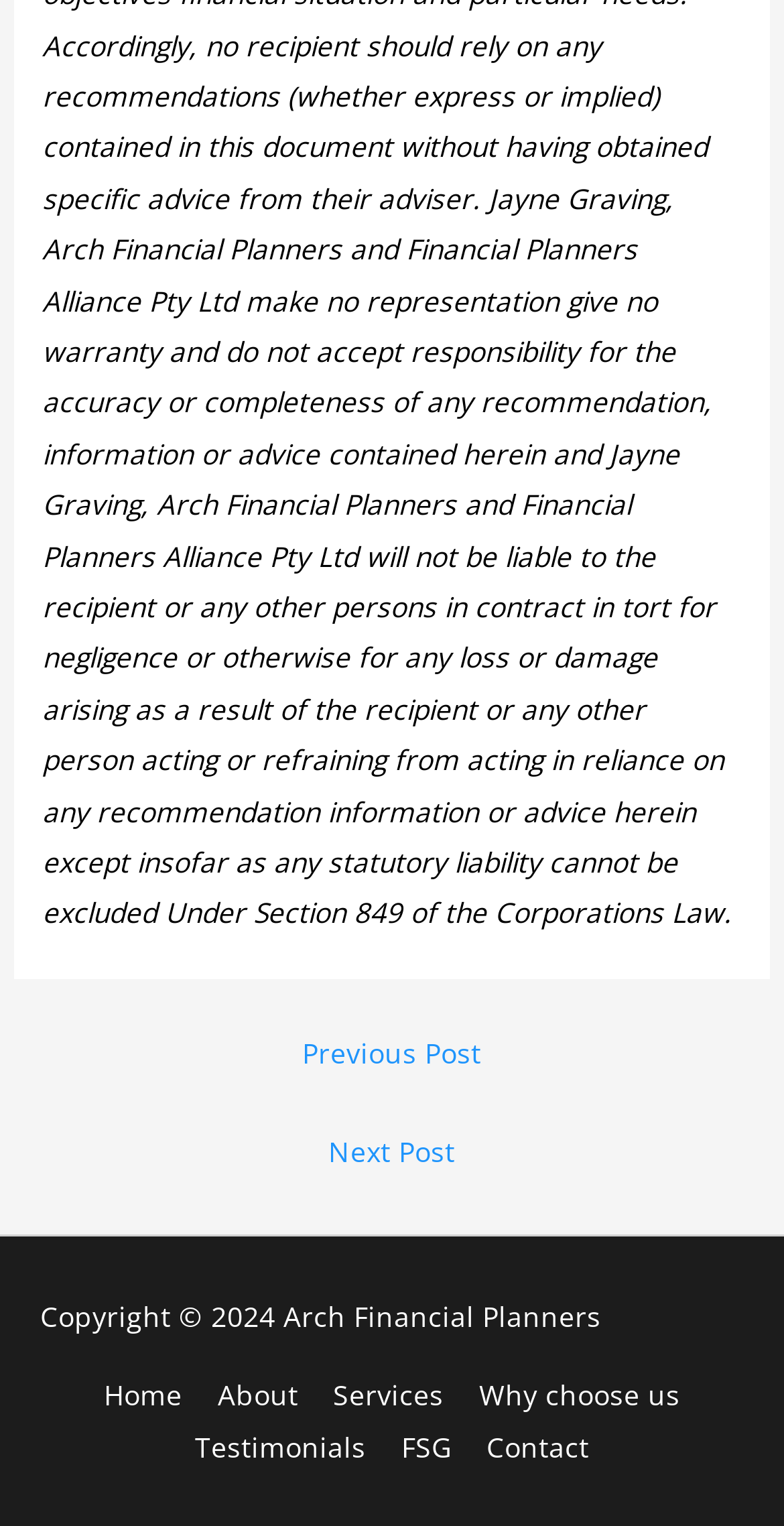What is the last link in the navigation section?
Answer briefly with a single word or phrase based on the image.

Contact